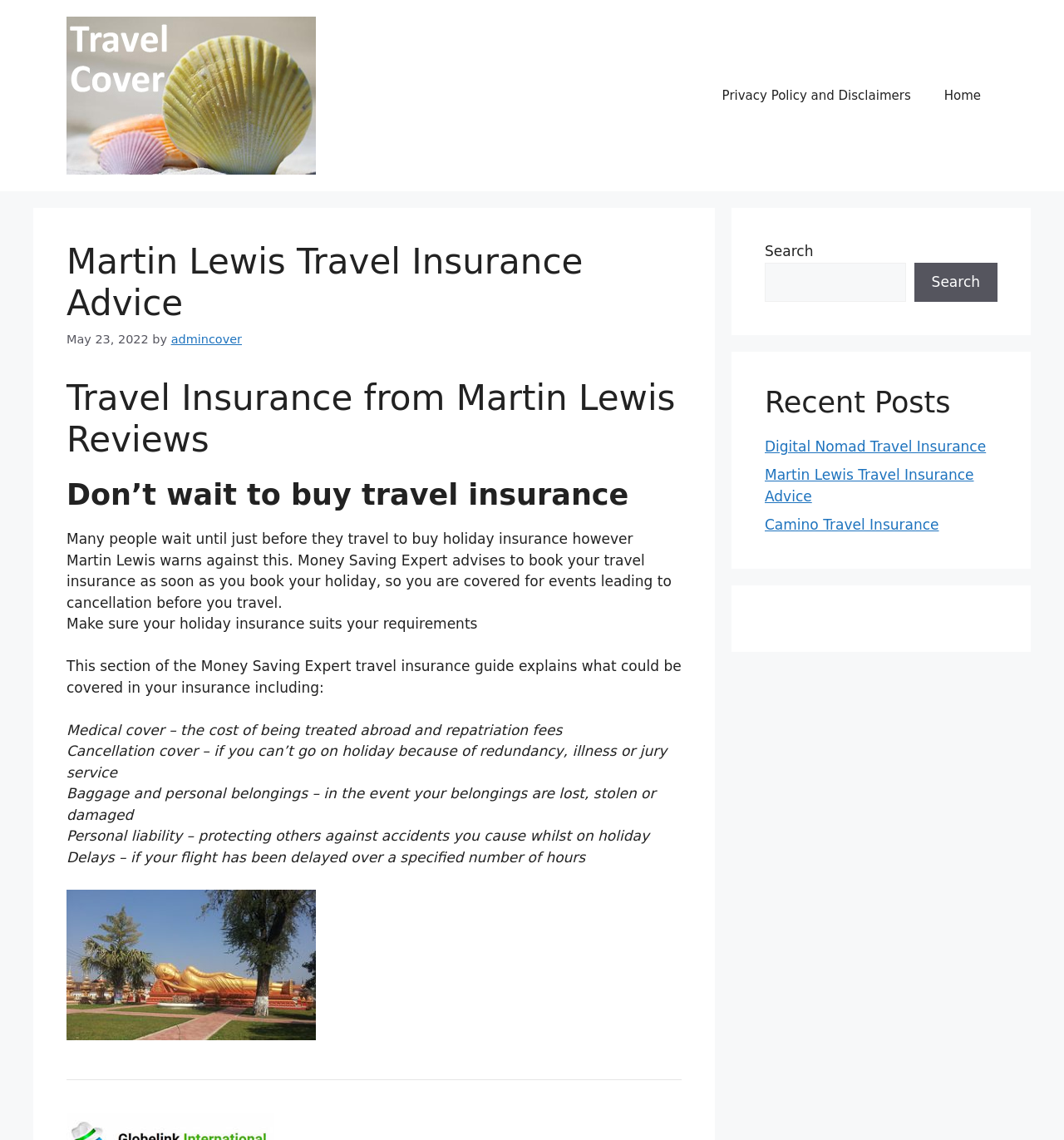Pinpoint the bounding box coordinates for the area that should be clicked to perform the following instruction: "Read Martin Lewis Travel Insurance Advice".

[0.062, 0.212, 0.641, 0.285]